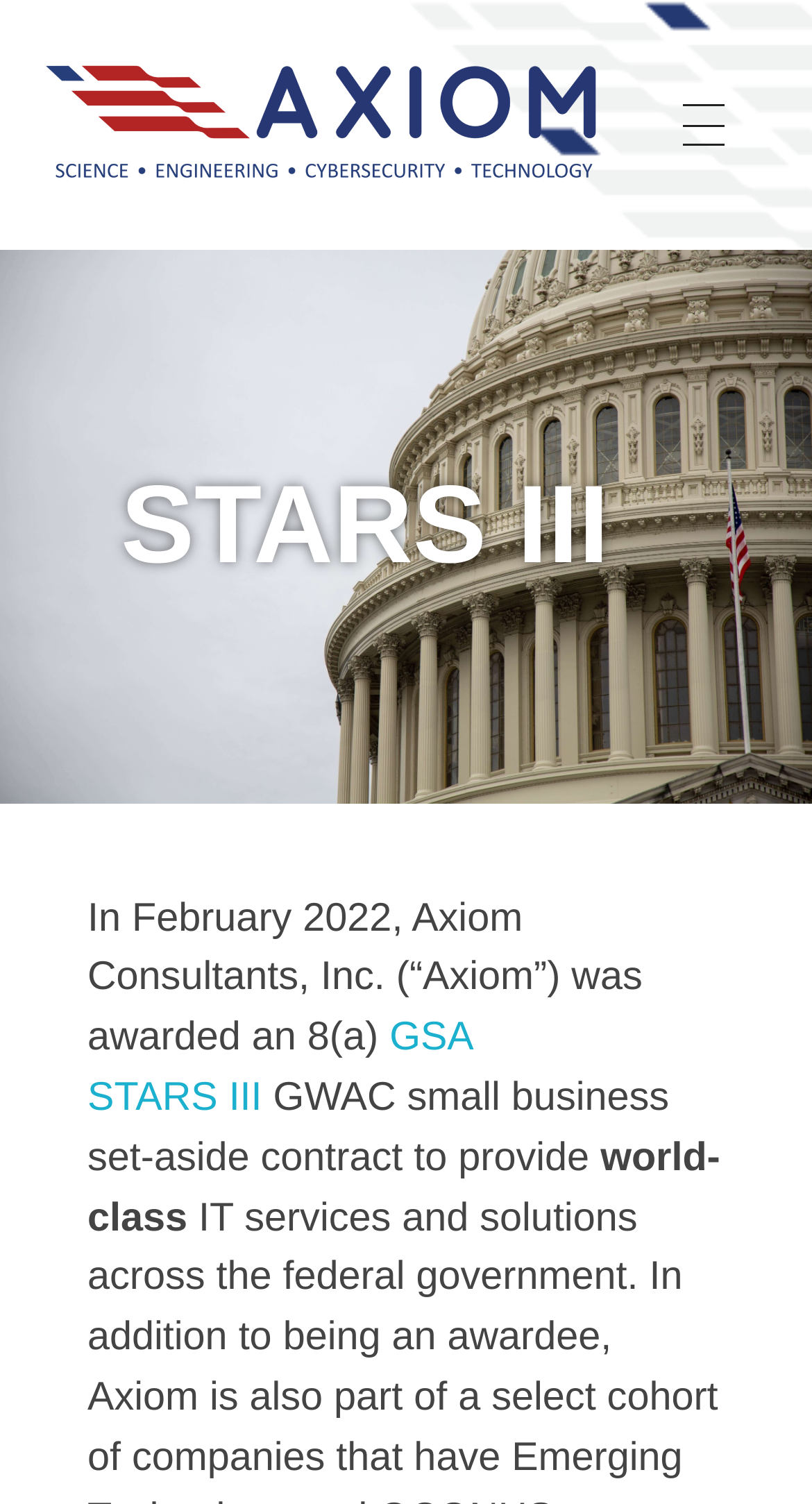Identify the bounding box coordinates for the UI element described as follows: GSA STARS III. Use the format (top-left x, top-left y, bottom-right x, bottom-right y) and ensure all values are floating point numbers between 0 and 1.

[0.108, 0.676, 0.581, 0.745]